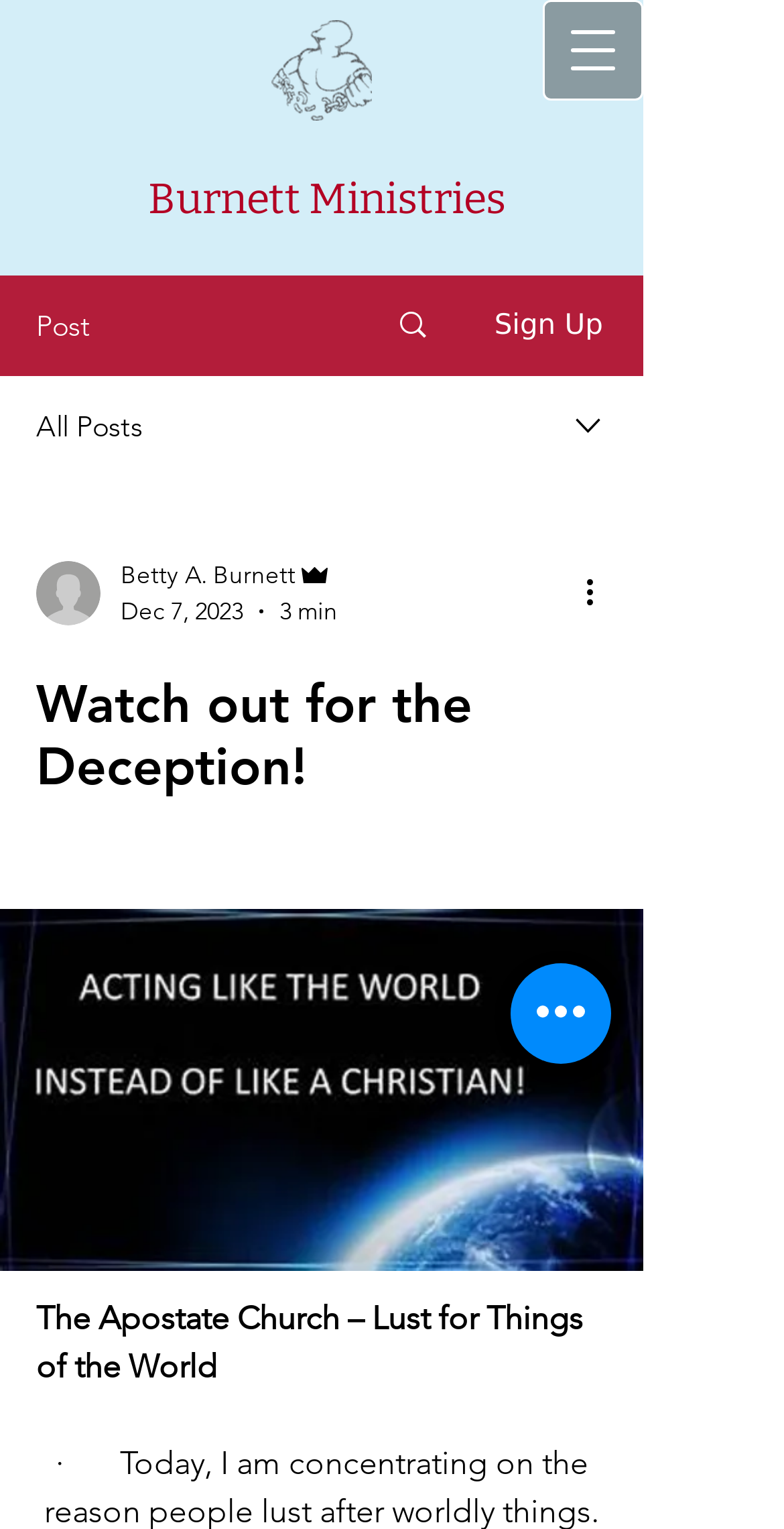Who is the author of the article?
Based on the image, answer the question in a detailed manner.

I found the author's name by looking at the generic element that says 'Betty A. Burnett' under the writer's picture.